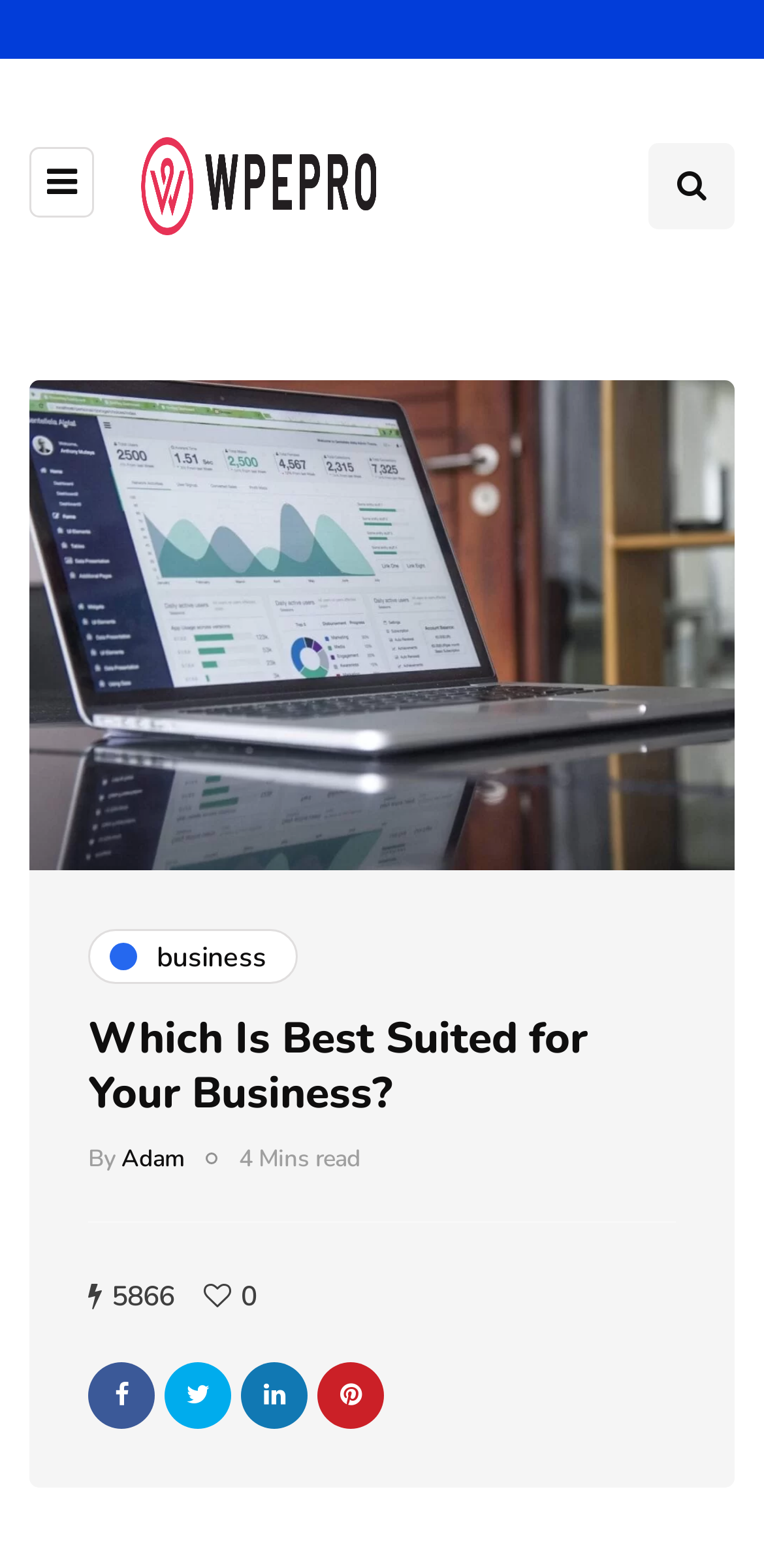Pinpoint the bounding box coordinates of the area that should be clicked to complete the following instruction: "Click on the WpePro logo". The coordinates must be given as four float numbers between 0 and 1, i.e., [left, top, right, bottom].

[0.185, 0.088, 0.492, 0.15]